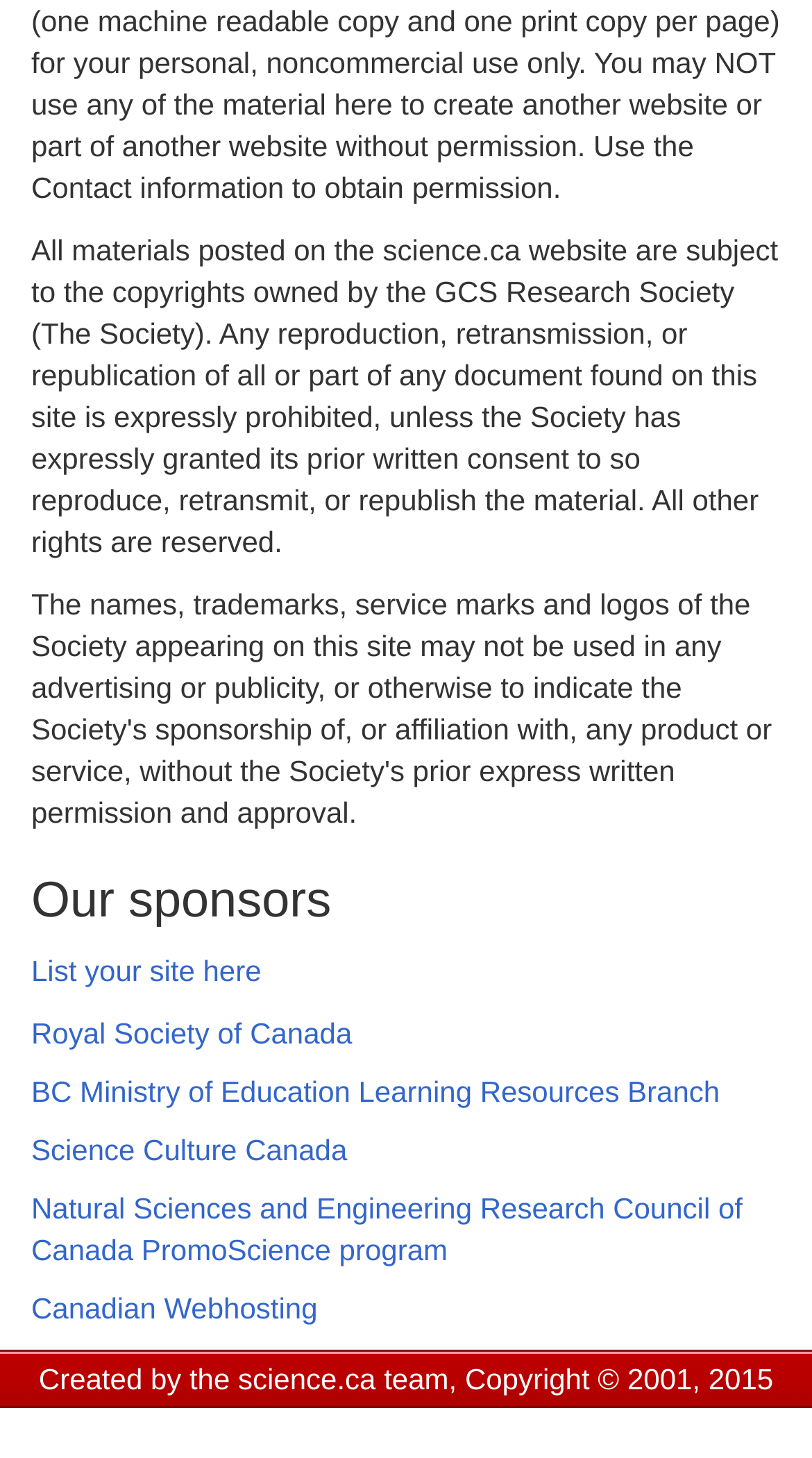Locate the bounding box for the described UI element: "List your site here". Ensure the coordinates are four float numbers between 0 and 1, formatted as [left, top, right, bottom].

[0.038, 0.654, 0.322, 0.677]